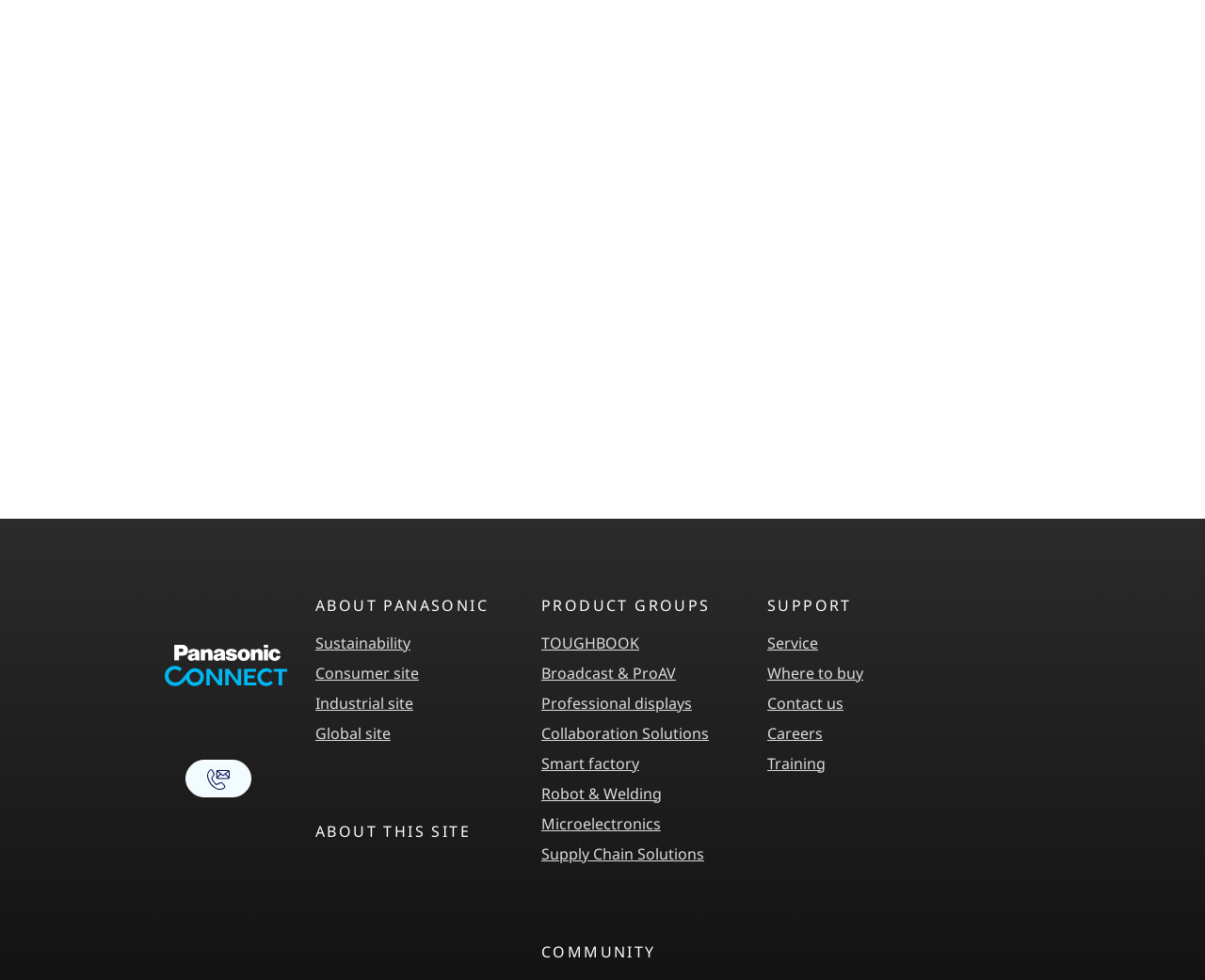What is the title of the blog post?
Analyze the screenshot and provide a detailed answer to the question.

The title of the blog post can be found in the heading element with the text 'RE-THINKING AI AT PANASONIC’S TOUGHBOOK INNOVATION FORUM' which is located at the top of the webpage.